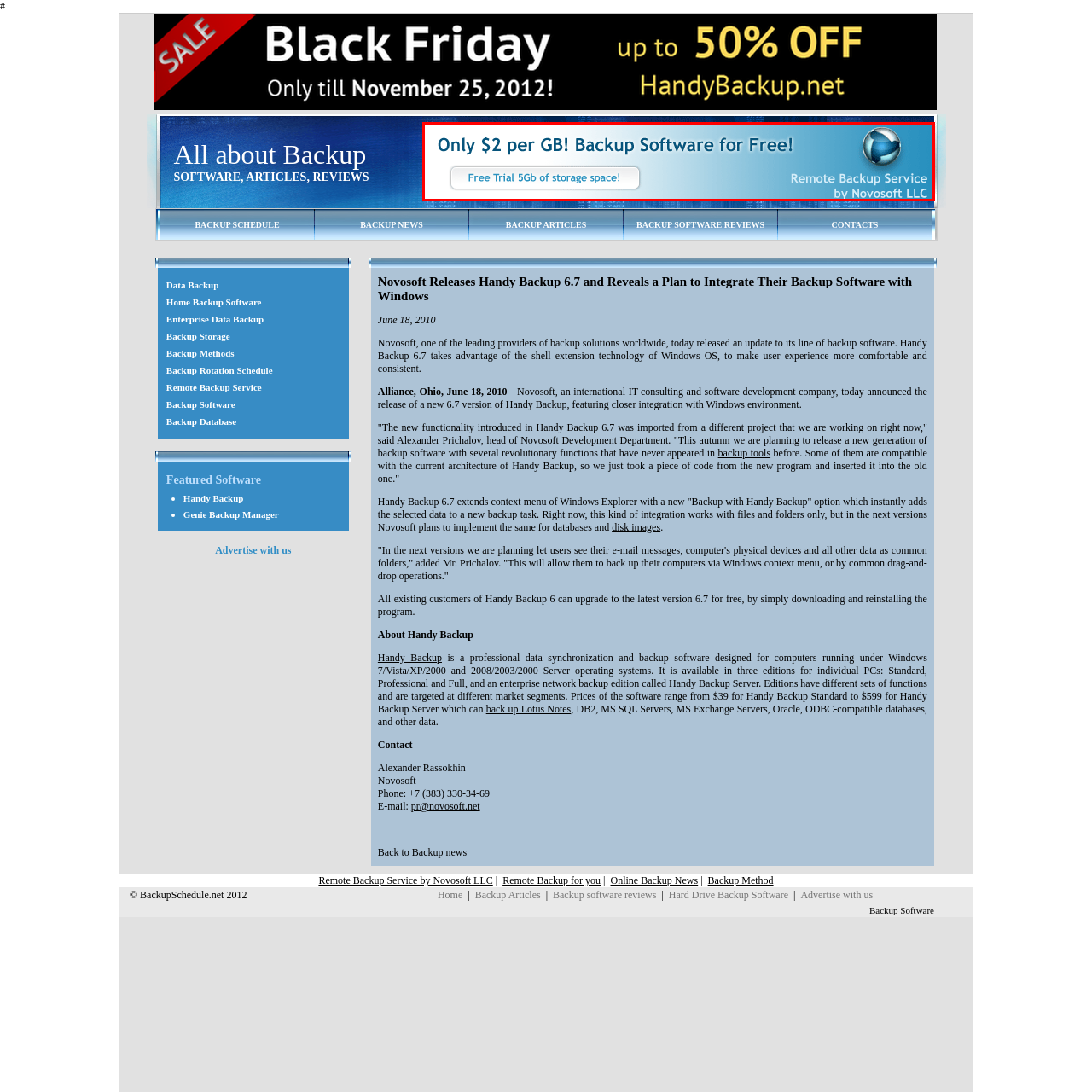Provide a comprehensive description of the image highlighted within the red bounding box.

The image promotes a special offer from Novosoft LLC, showcasing their remote backup service. It emphasizes an affordable pricing of only $2 per GB for backup solutions, highlighting the ease and accessibility of their backup software, which is available for free. Additionally, it features a call to action for a free trial offering 5GB of storage space, inviting potential users to experience their service. The design combines a clean, professional layout with engaging text, effectively conveying the value of their backup solutions to customers seeking reliable data storage options.